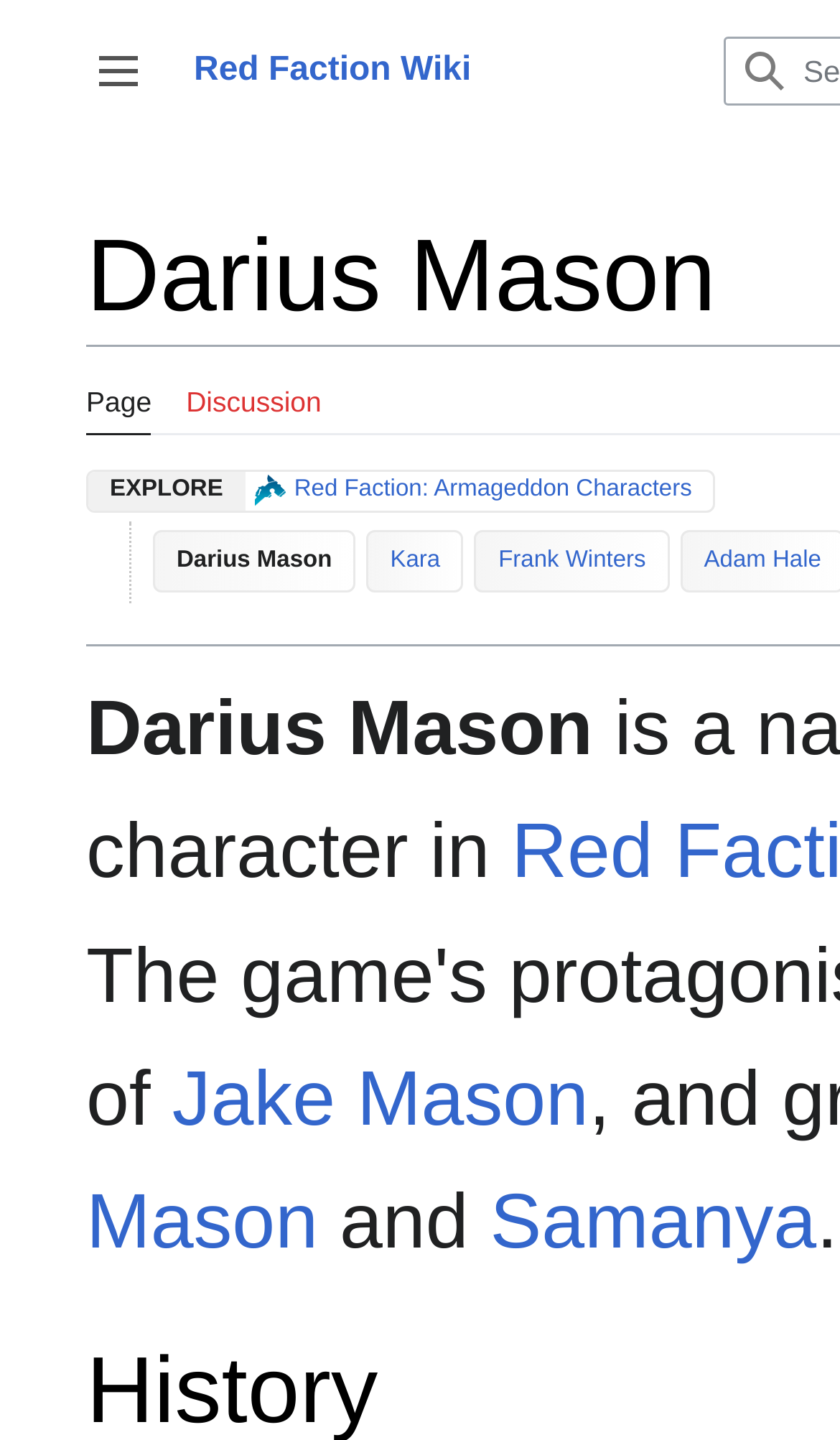What is the name of the game series?
Please use the image to provide an in-depth answer to the question.

The webpage is part of the Red Faction Wiki, which suggests that the game series being referred to is Red Faction, and this is further supported by the link to Red Faction: Armageddon Characters.